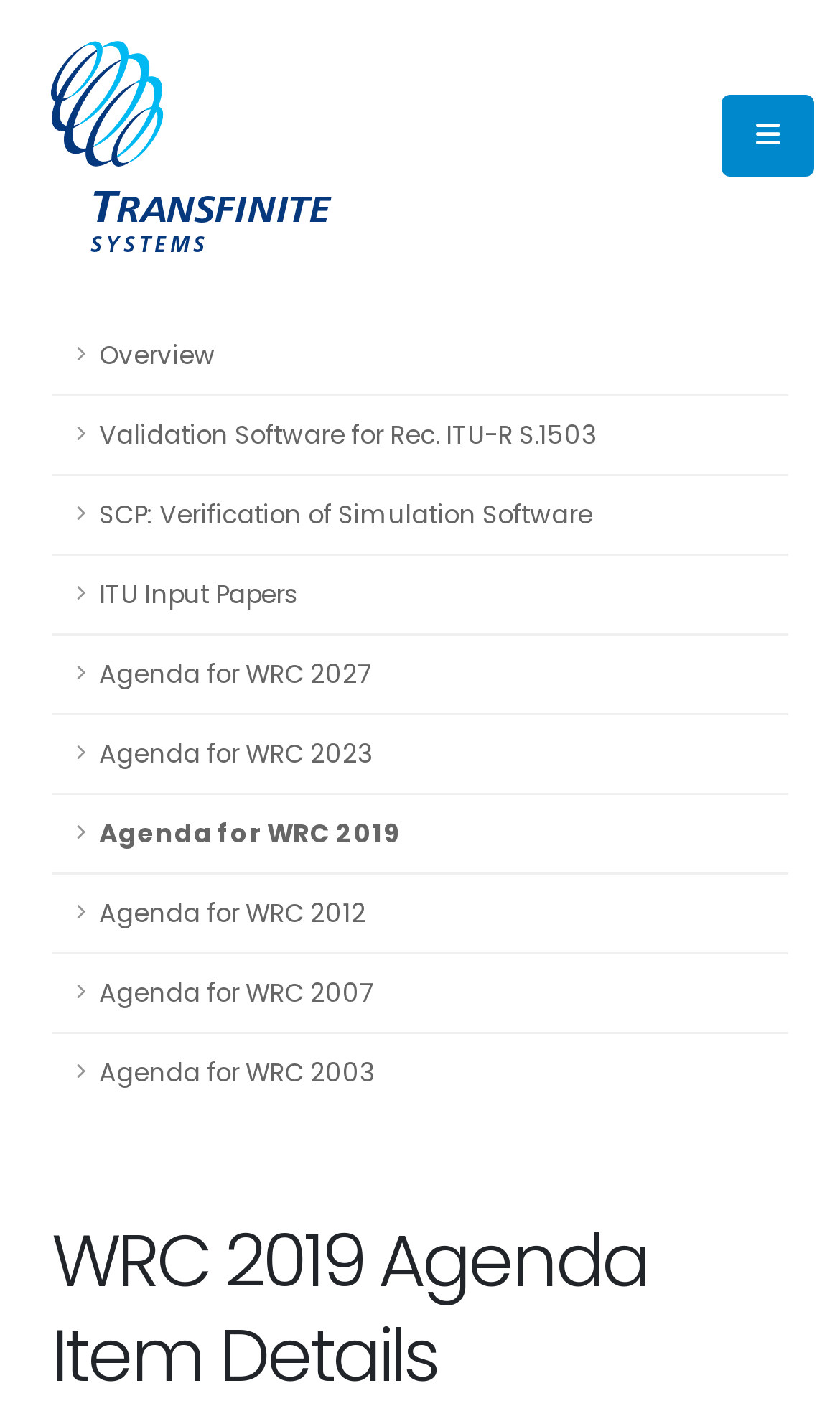Indicate the bounding box coordinates of the element that needs to be clicked to satisfy the following instruction: "Click the 'Contact Us' link". The coordinates should be four float numbers between 0 and 1, i.e., [left, top, right, bottom].

None